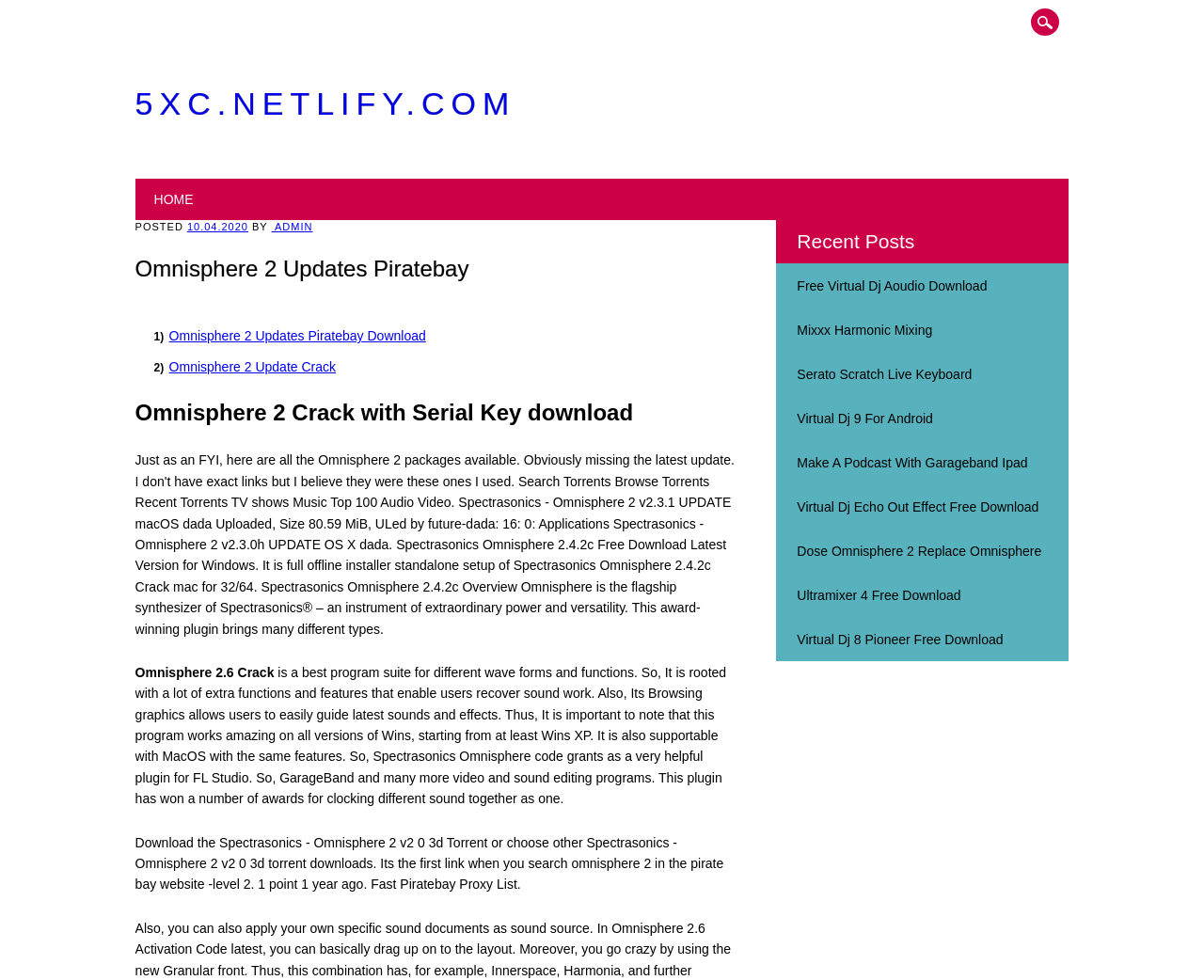Is Omnisphere 2 compatible with MacOS?
Based on the screenshot, answer the question with a single word or phrase.

Yes